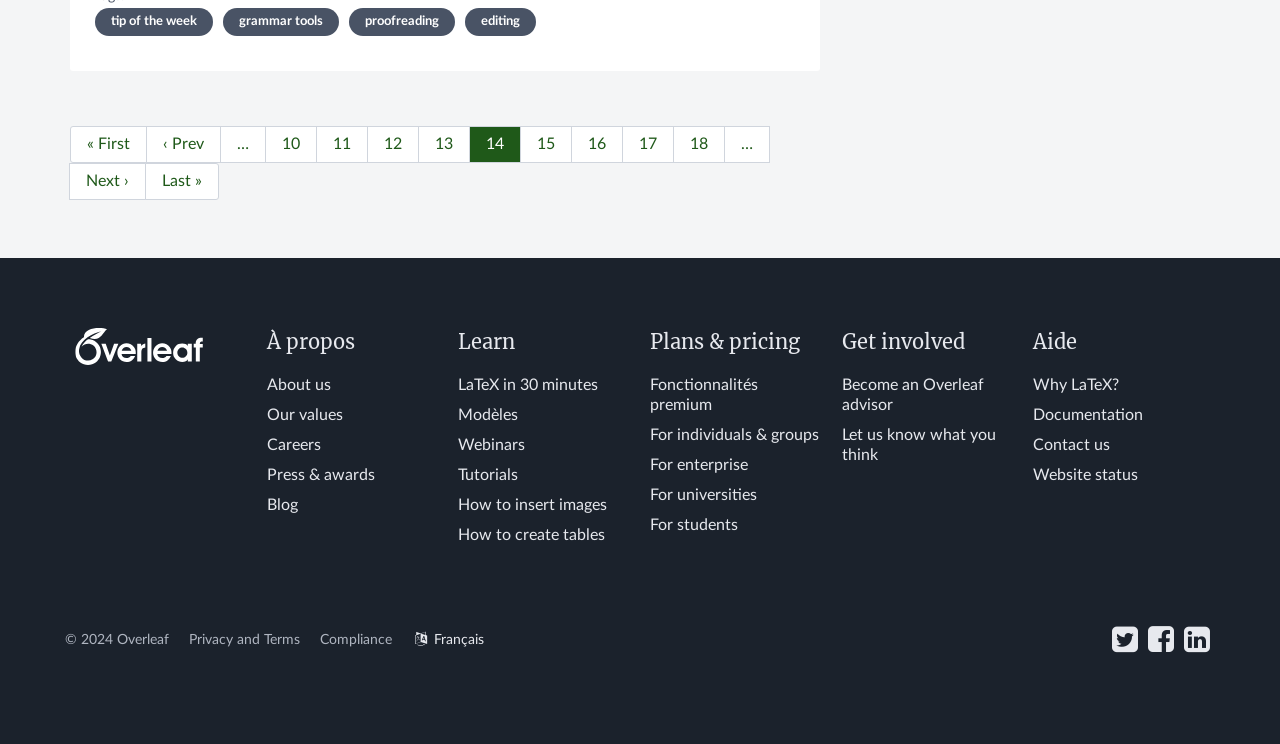Locate the bounding box coordinates of the element you need to click to accomplish the task described by this instruction: "Go to the next page".

[0.054, 0.219, 0.114, 0.269]